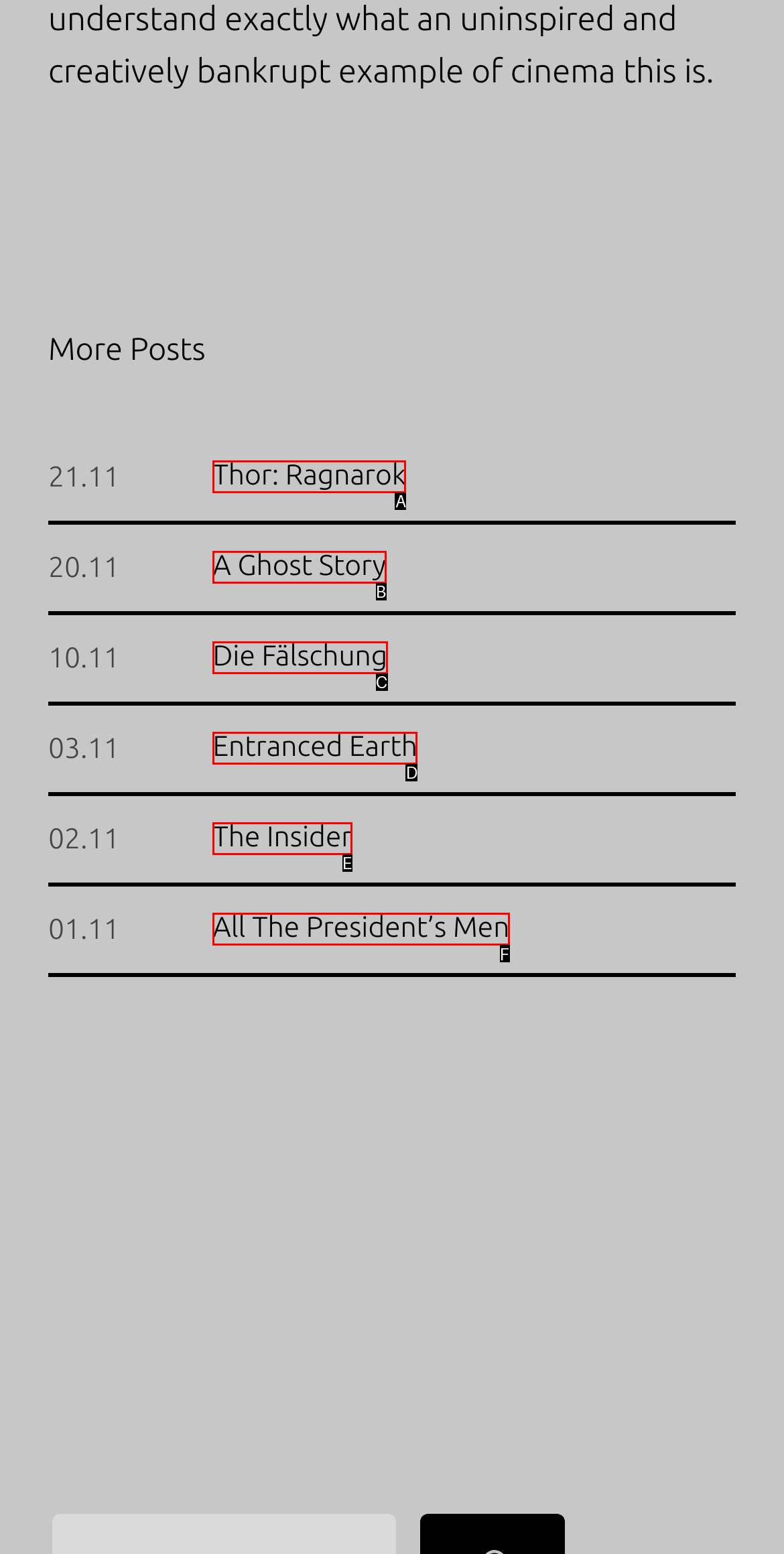Identify the HTML element that corresponds to the description: A Ghost Story Provide the letter of the matching option directly from the choices.

B